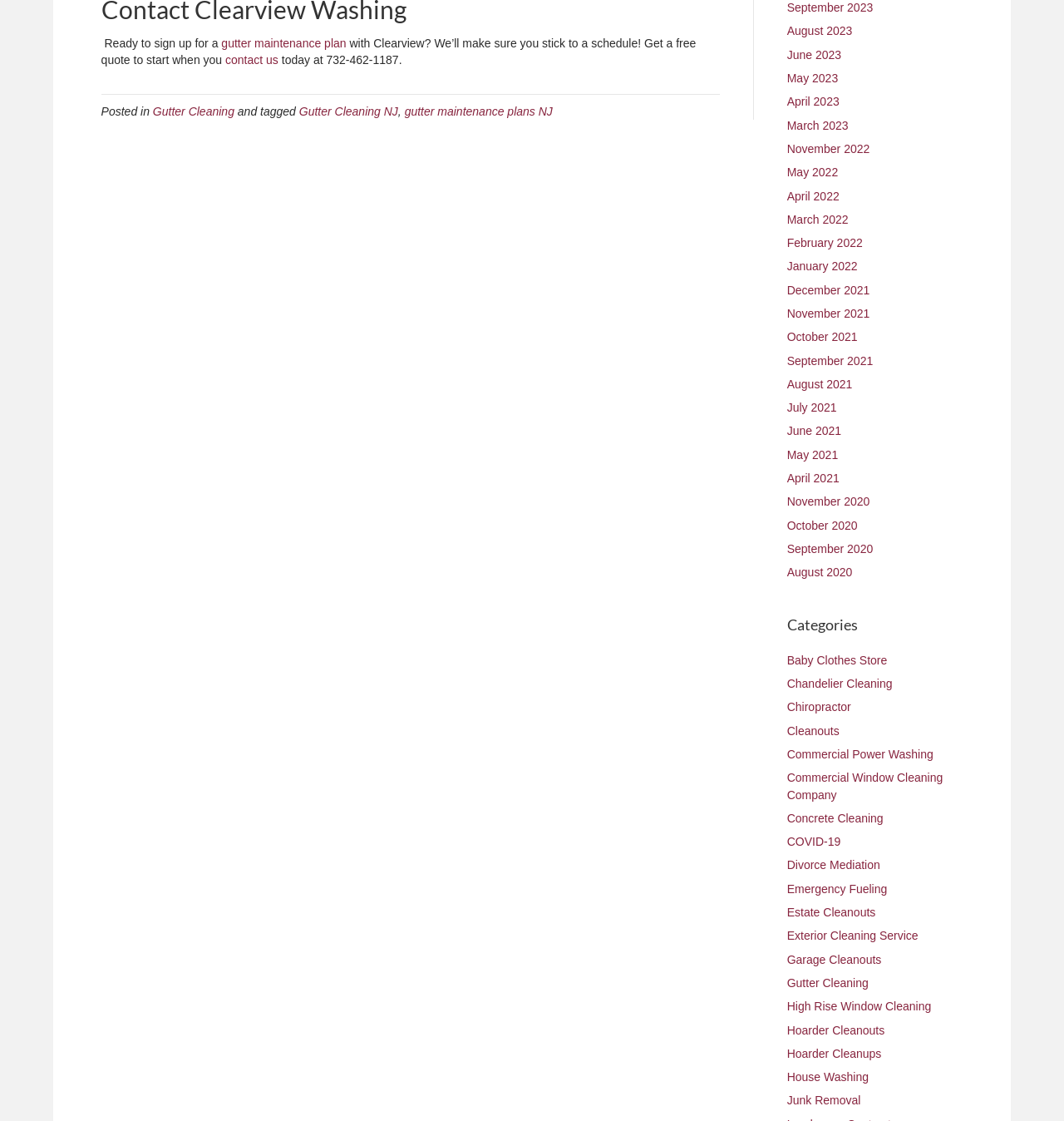What is the latest month listed? Analyze the screenshot and reply with just one word or a short phrase.

September 2023